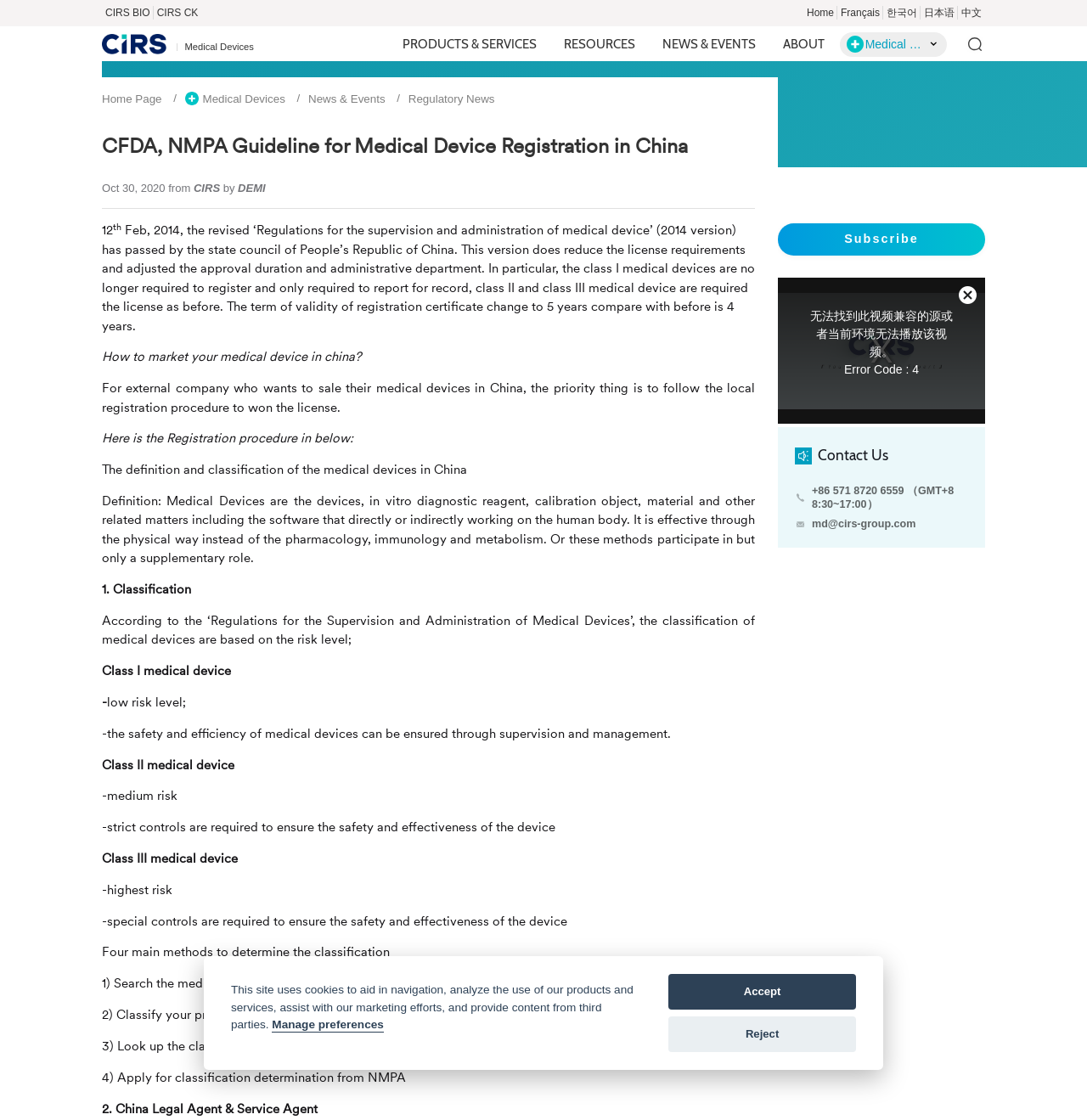From the webpage screenshot, predict the bounding box of the UI element that matches this description: "Share on Twitter".

None